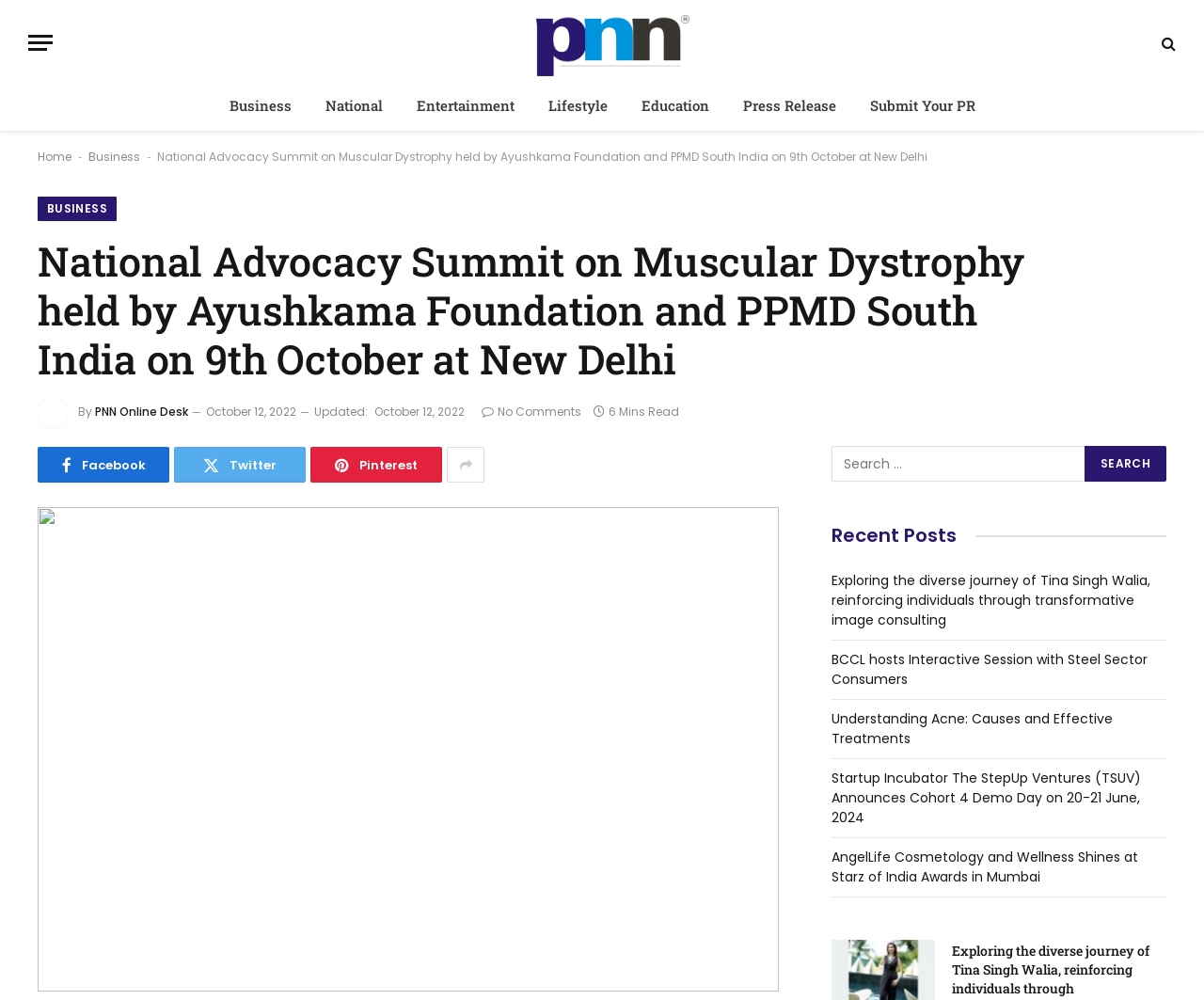From the element description Business, predict the bounding box coordinates of the UI element. The coordinates must be specified in the format (top-left x, top-left y, bottom-right x, bottom-right y) and should be within the 0 to 1 range.

[0.031, 0.197, 0.097, 0.221]